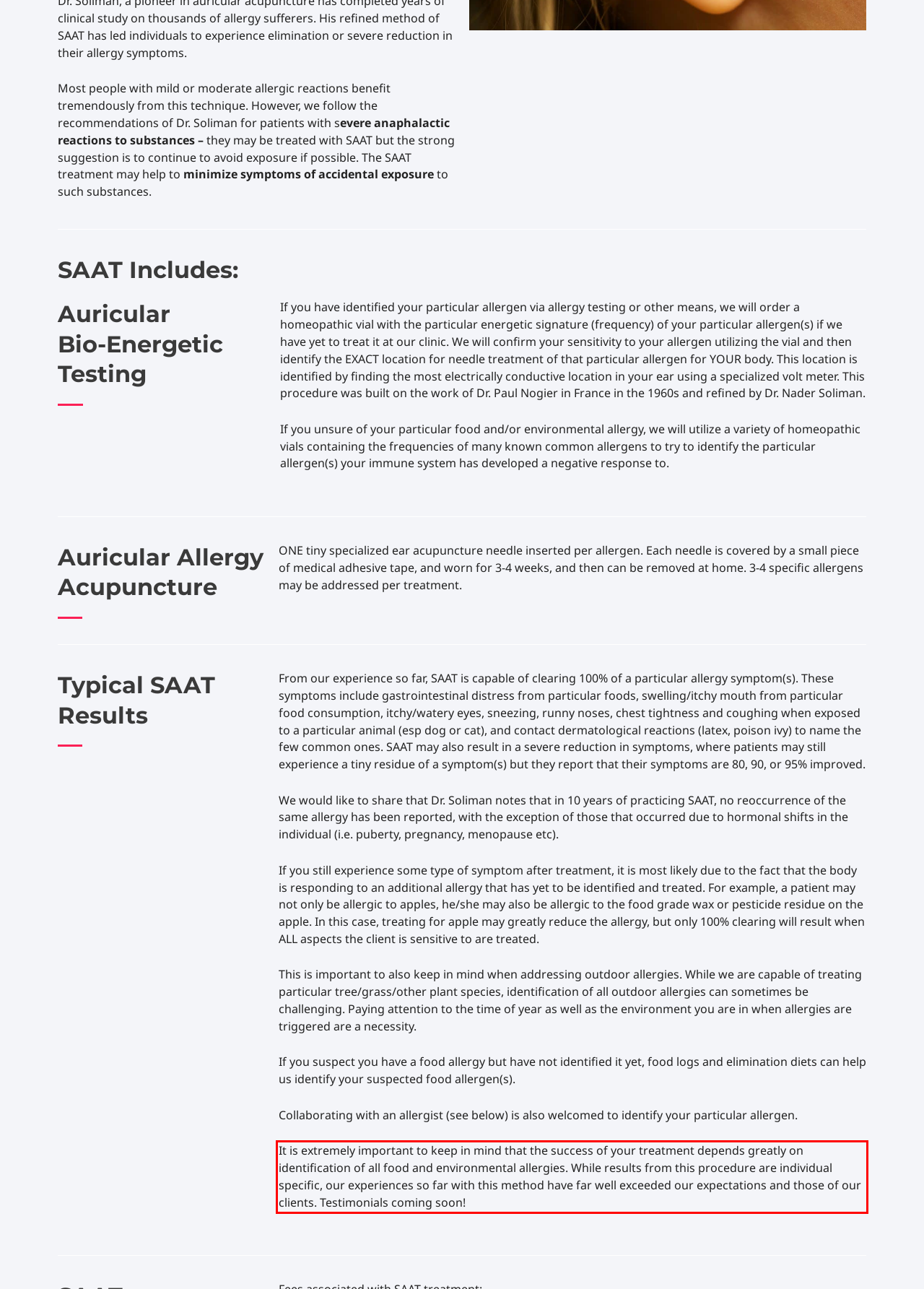Please recognize and transcribe the text located inside the red bounding box in the webpage image.

It is extremely important to keep in mind that the success of your treatment depends greatly on identification of all food and environmental allergies. While results from this procedure are individual specific, our experiences so far with this method have far well exceeded our expectations and those of our clients. Testimonials coming soon!